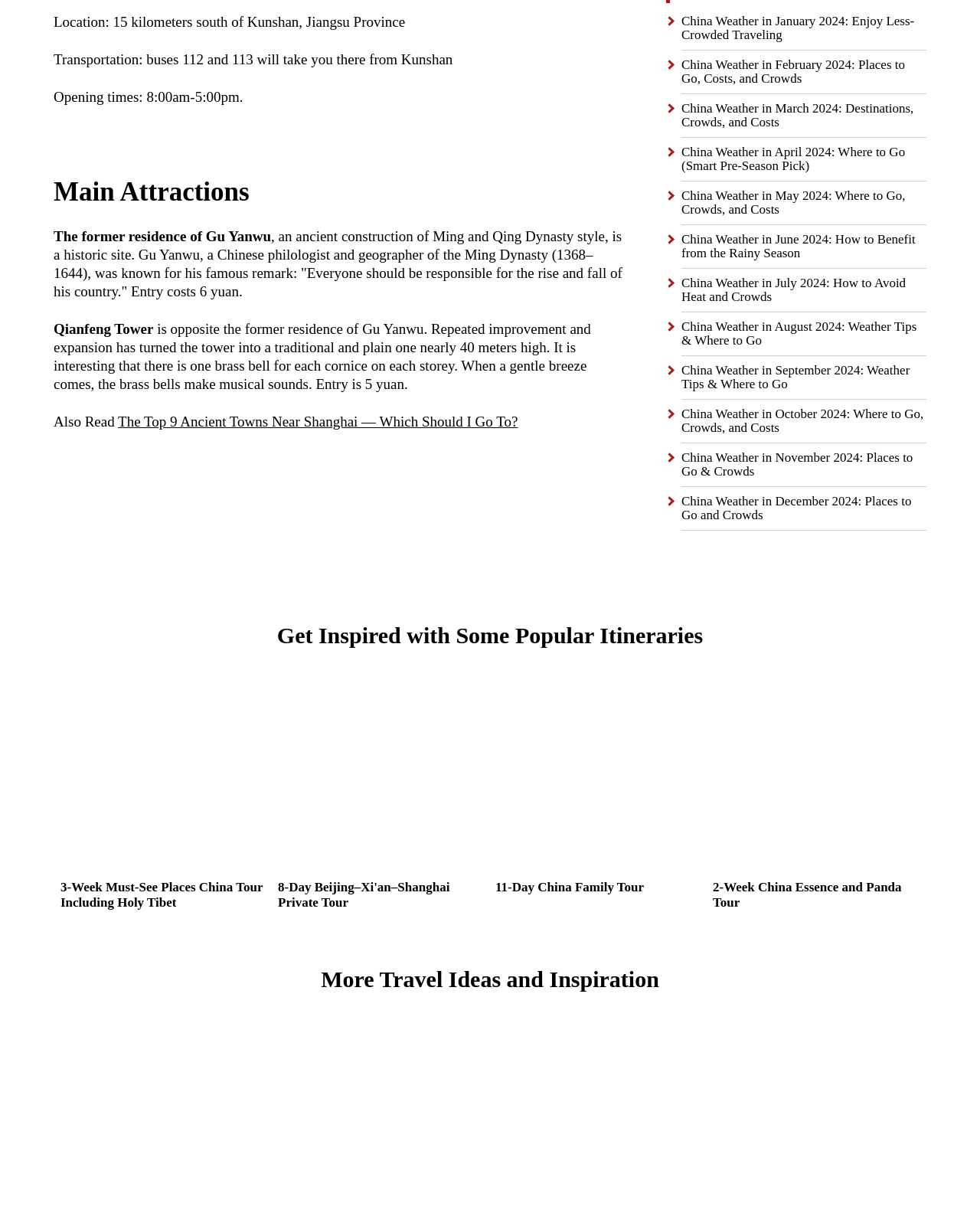Using the provided description parent_node: 11-Day China Family Tour, find the bounding box coordinates for the UI element. Provide the coordinates in (top-left x, top-left y, bottom-right x, bottom-right y) format, ensuring all values are between 0 and 1.

[0.505, 0.543, 0.716, 0.711]